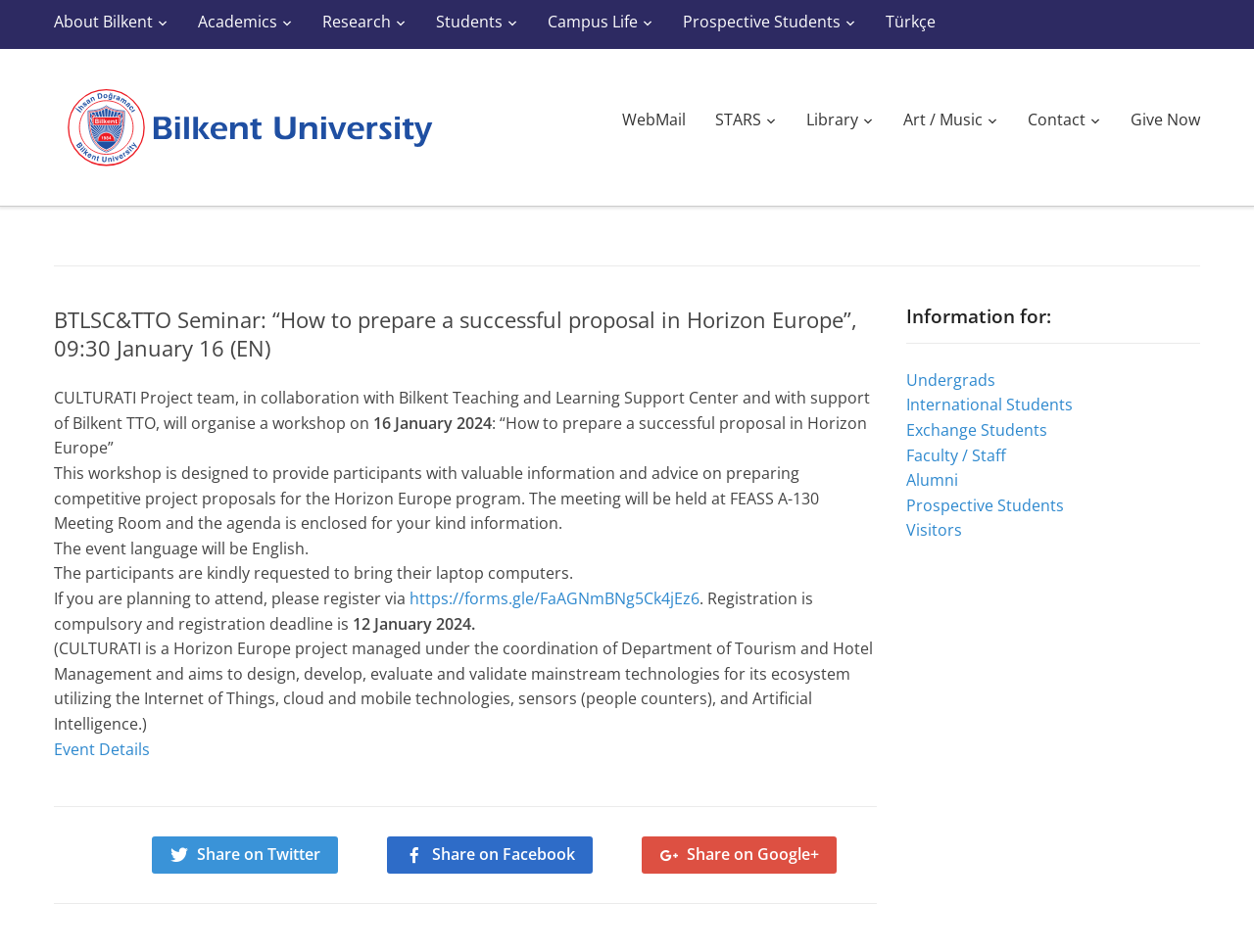Show the bounding box coordinates for the HTML element as described: "Research".

[0.257, 0.01, 0.324, 0.038]